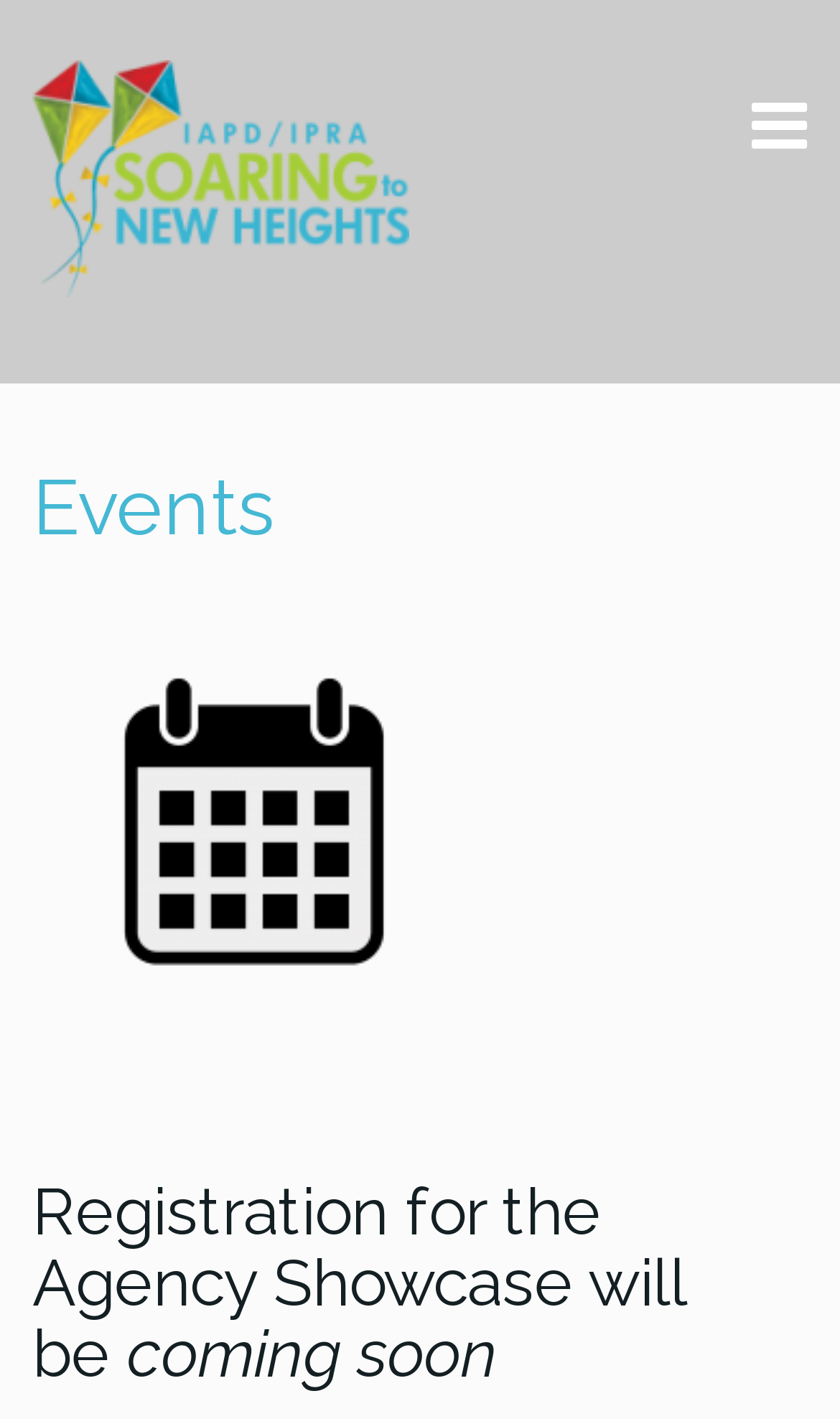Using details from the image, please answer the following question comprehensively:
What is the figure element on the page?

The figure element is represented by an empty string, but its purpose or content is not explicitly stated on the page. It may be an image or a graphic, but without more context, it is unclear.